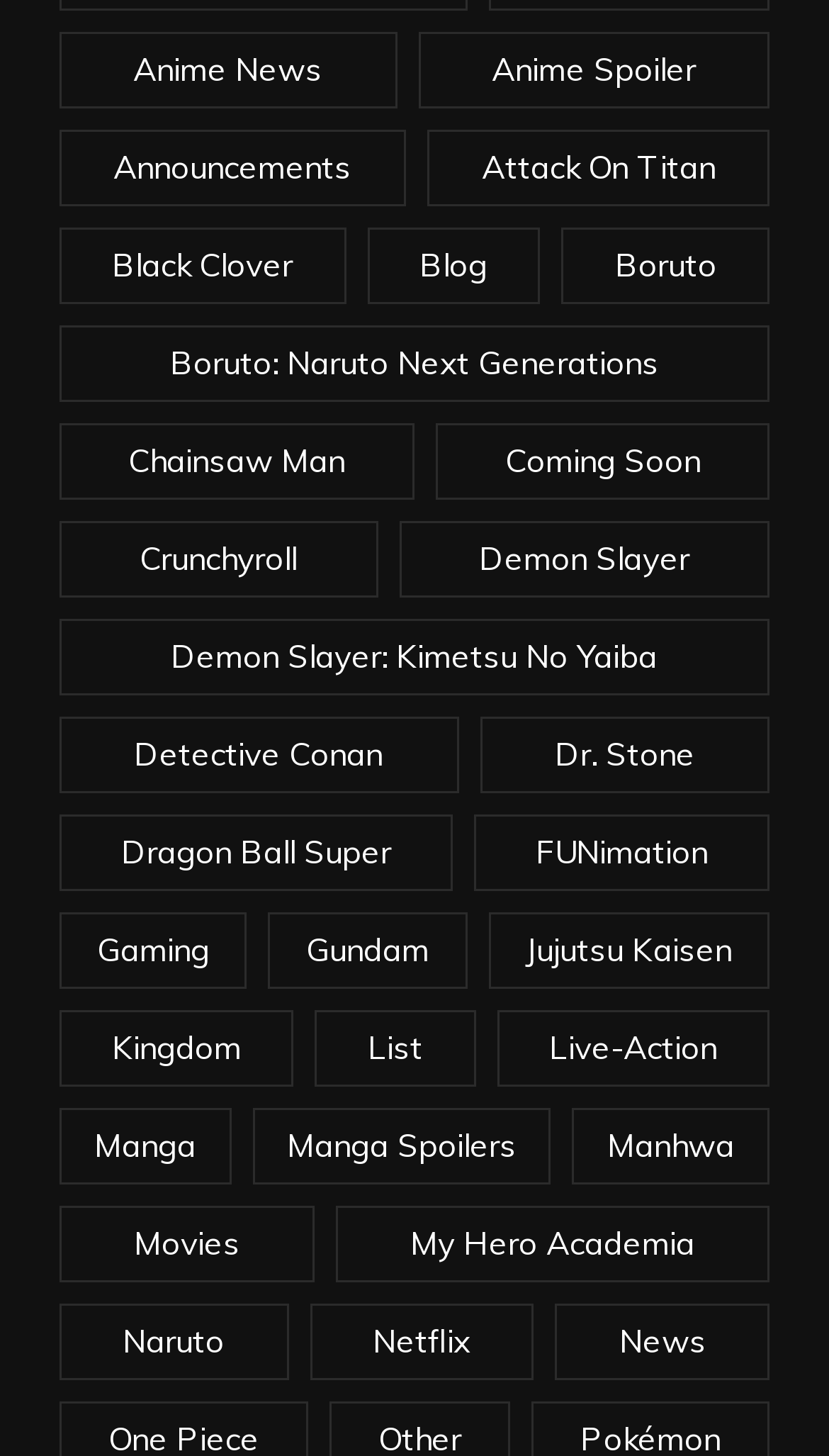Based on the element description: "Live-Action", identify the bounding box coordinates for this UI element. The coordinates must be four float numbers between 0 and 1, listed as [left, top, right, bottom].

[0.599, 0.693, 0.929, 0.746]